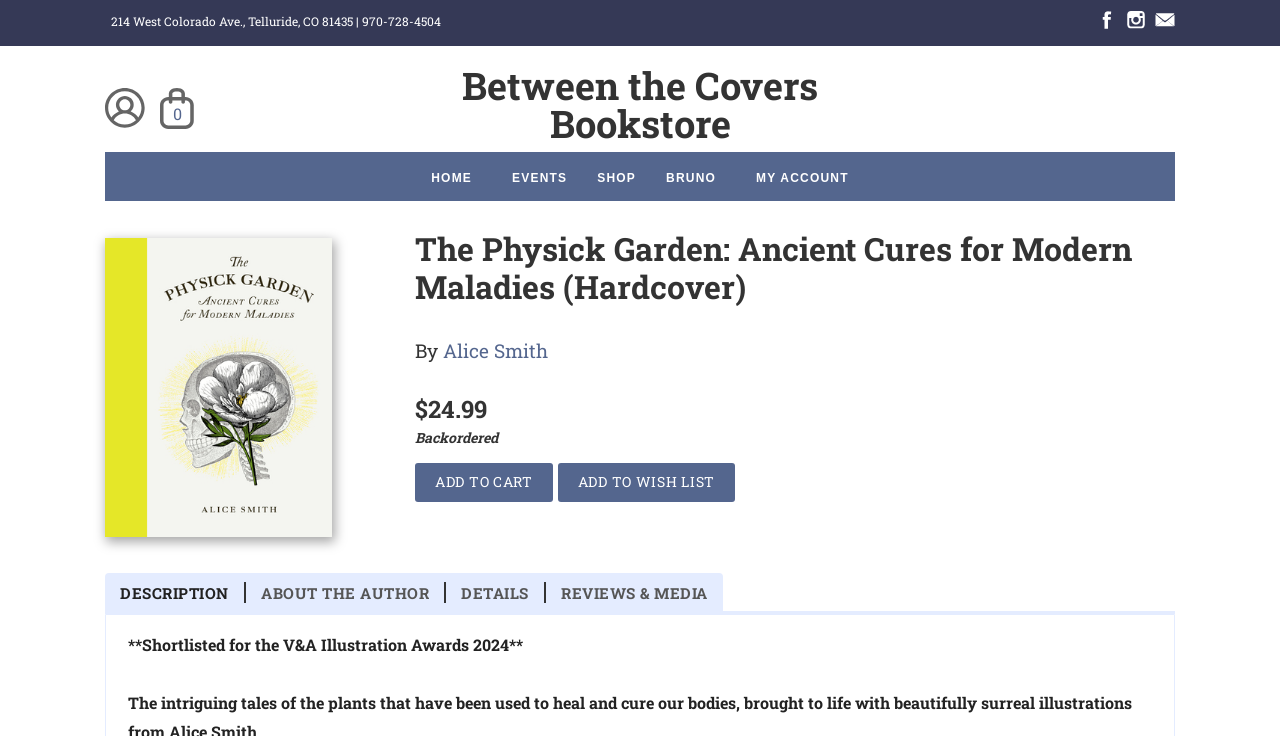Generate a comprehensive caption for the webpage you are viewing.

This webpage is about a book titled "The Physick Garden: Ancient Cures for Modern Maladies" by Alice Smith. At the top left corner, there is a link to skip to the main content. Below it, the bookstore's address and phone number are displayed. On the top right corner, there are links to the bookstore's social media profiles, including Facebook, Instagram, and Email.

The main navigation menu is located below the social media links, with options such as "HOME", "EVENTS", "SHOP", "BRUNO", and "MY ACCOUNT". Below the navigation menu, there is a section dedicated to the book, featuring a cover image on the left and book details on the right. The book title, "The Physick Garden: Ancient Cures for Modern Maladies (Hardcover)", is displayed in a heading. The author's name, Alice Smith, is linked below the title.

The book's price, $24.99, is displayed in a heading below the author's name. A note indicating that the book is backordered is shown below the price. There are two buttons, "Add to Cart" and "Add to Wish List", allowing users to add the book to their cart or wish list.

Below the book details, there are links to different sections, including "DESCRIPTION", "ABOUT THE AUTHOR", "DETAILS", and "REVIEWS & MEDIA". At the bottom of the page, there is a note indicating that the book has been shortlisted for the V&A Illustration Awards 2024.